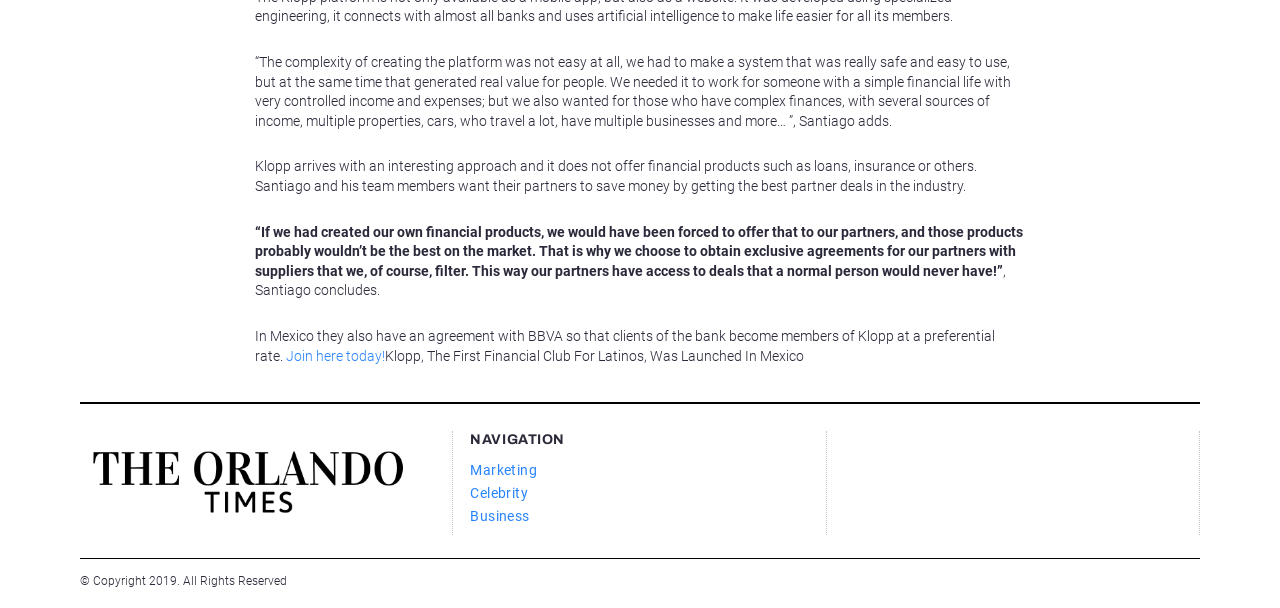Find the bounding box of the element with the following description: "alt="The Orlando Times"". The coordinates must be four float numbers between 0 and 1, formatted as [left, top, right, bottom].

[0.062, 0.714, 0.326, 0.865]